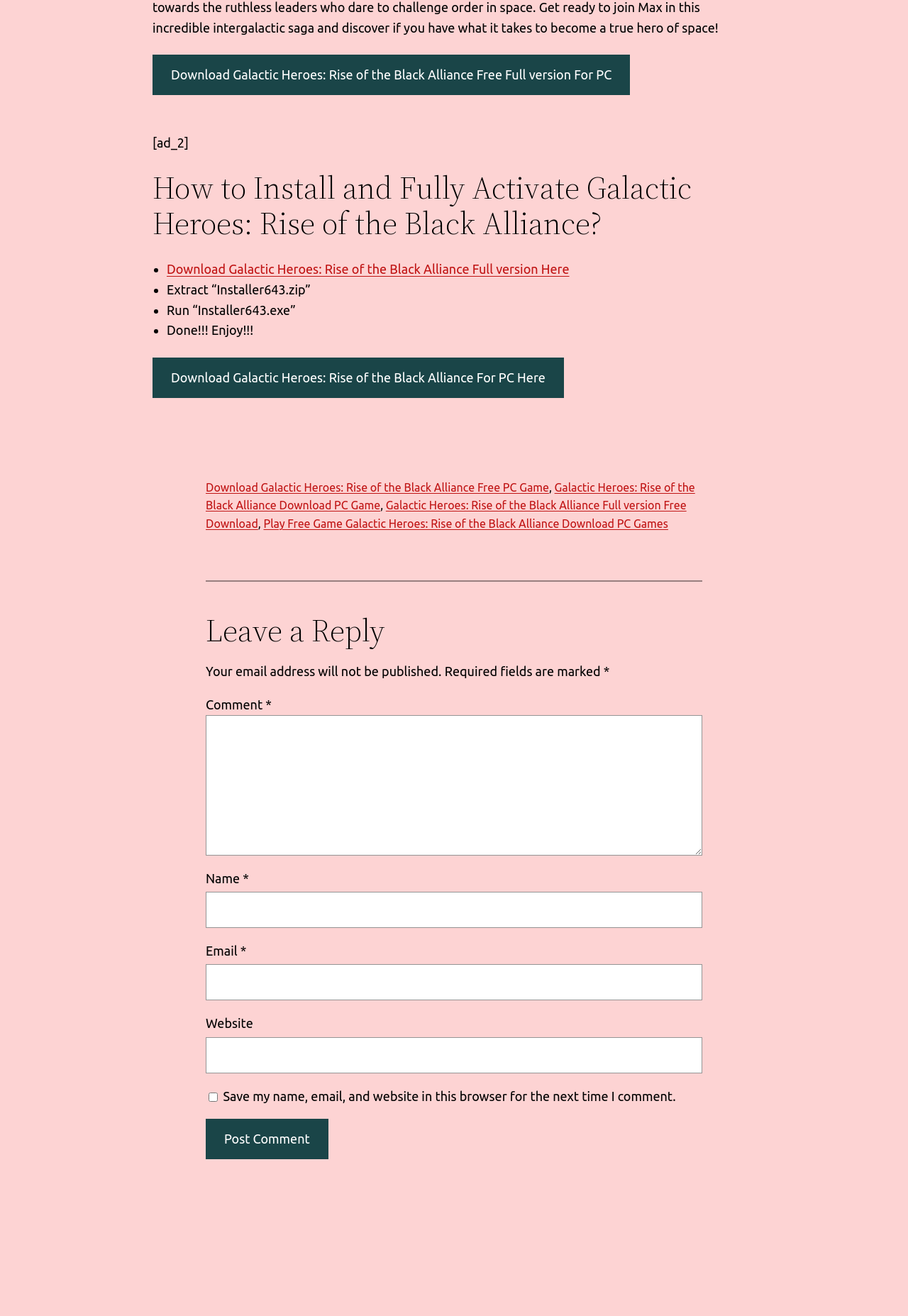Give the bounding box coordinates for the element described by: "parent_node: Name * name="author"".

[0.227, 0.678, 0.773, 0.705]